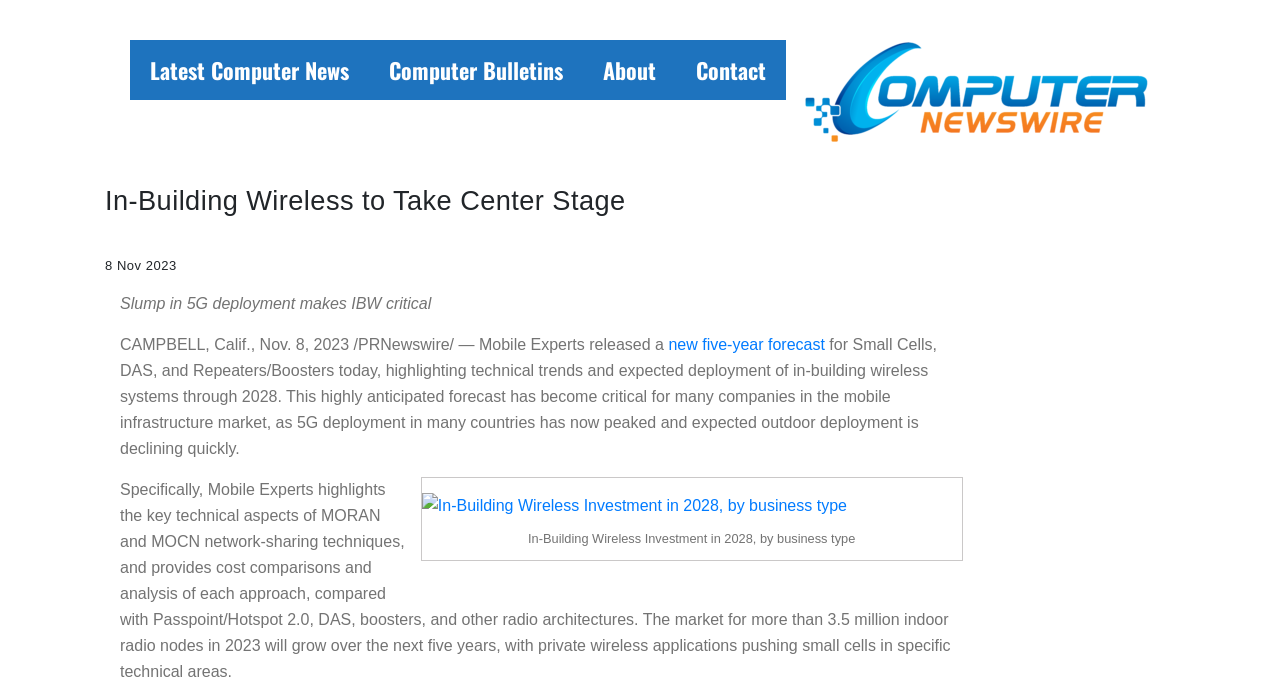Given the description of a UI element: "new five-year forecast", identify the bounding box coordinates of the matching element in the webpage screenshot.

[0.522, 0.489, 0.644, 0.513]